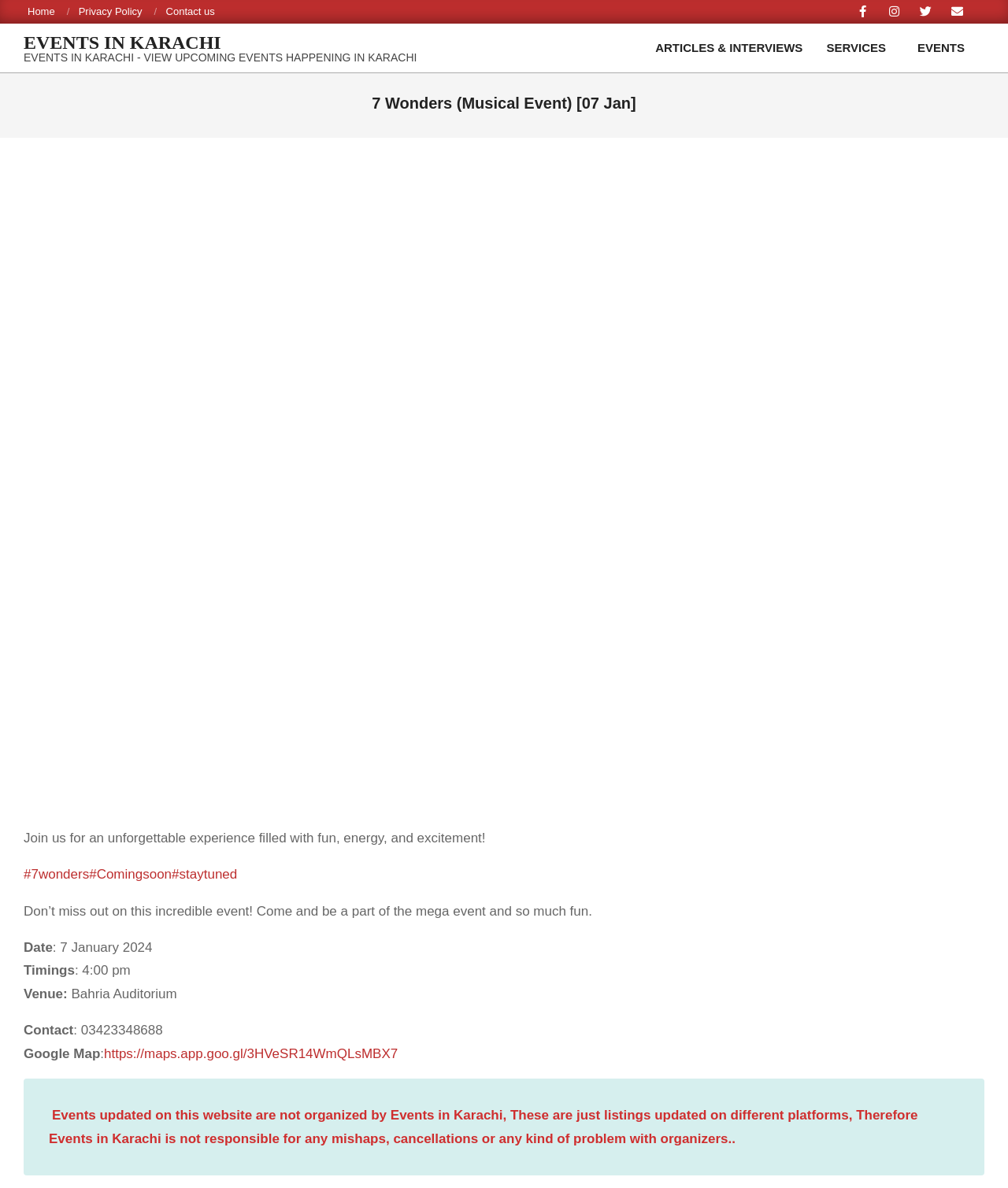Pinpoint the bounding box coordinates of the area that should be clicked to complete the following instruction: "Check the details of 7 Wonders musical event". The coordinates must be given as four float numbers between 0 and 1, i.e., [left, top, right, bottom].

[0.18, 0.139, 0.82, 0.682]